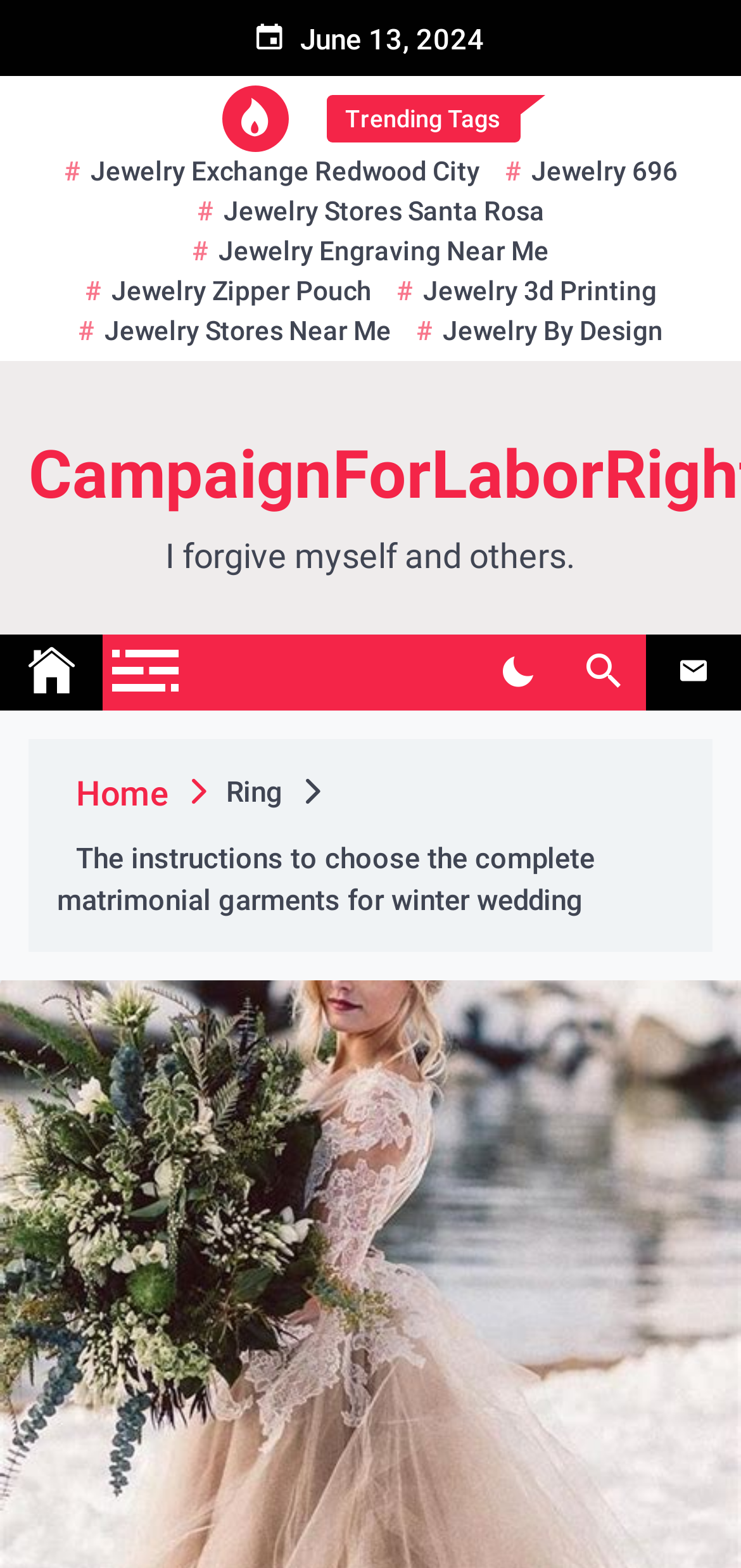Identify the bounding box coordinates of the area you need to click to perform the following instruction: "Search for something".

[0.756, 0.404, 0.872, 0.453]